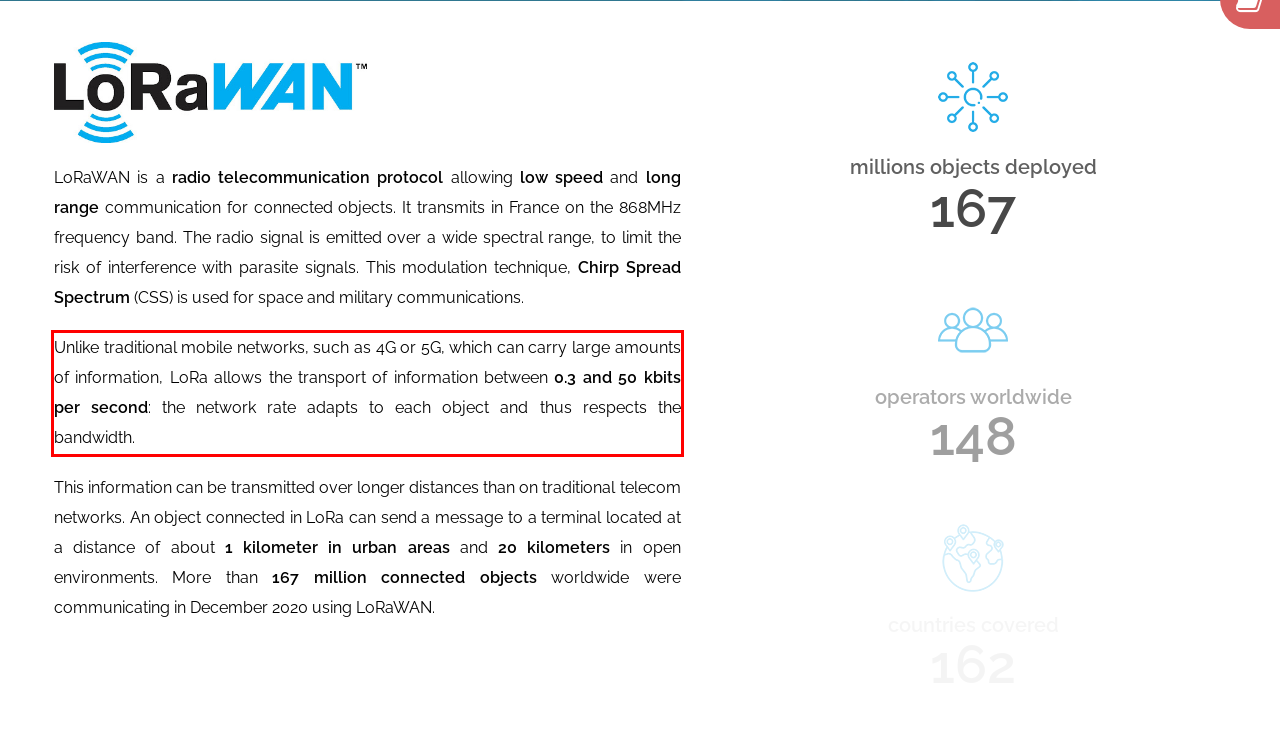Look at the provided screenshot of the webpage and perform OCR on the text within the red bounding box.

Unlike traditional mobile networks, such as 4G or 5G, which can carry large amounts of information, LoRa allows the transport of information between 0.3 and 50 kbits per second: the network rate adapts to each object and thus respects the bandwidth.